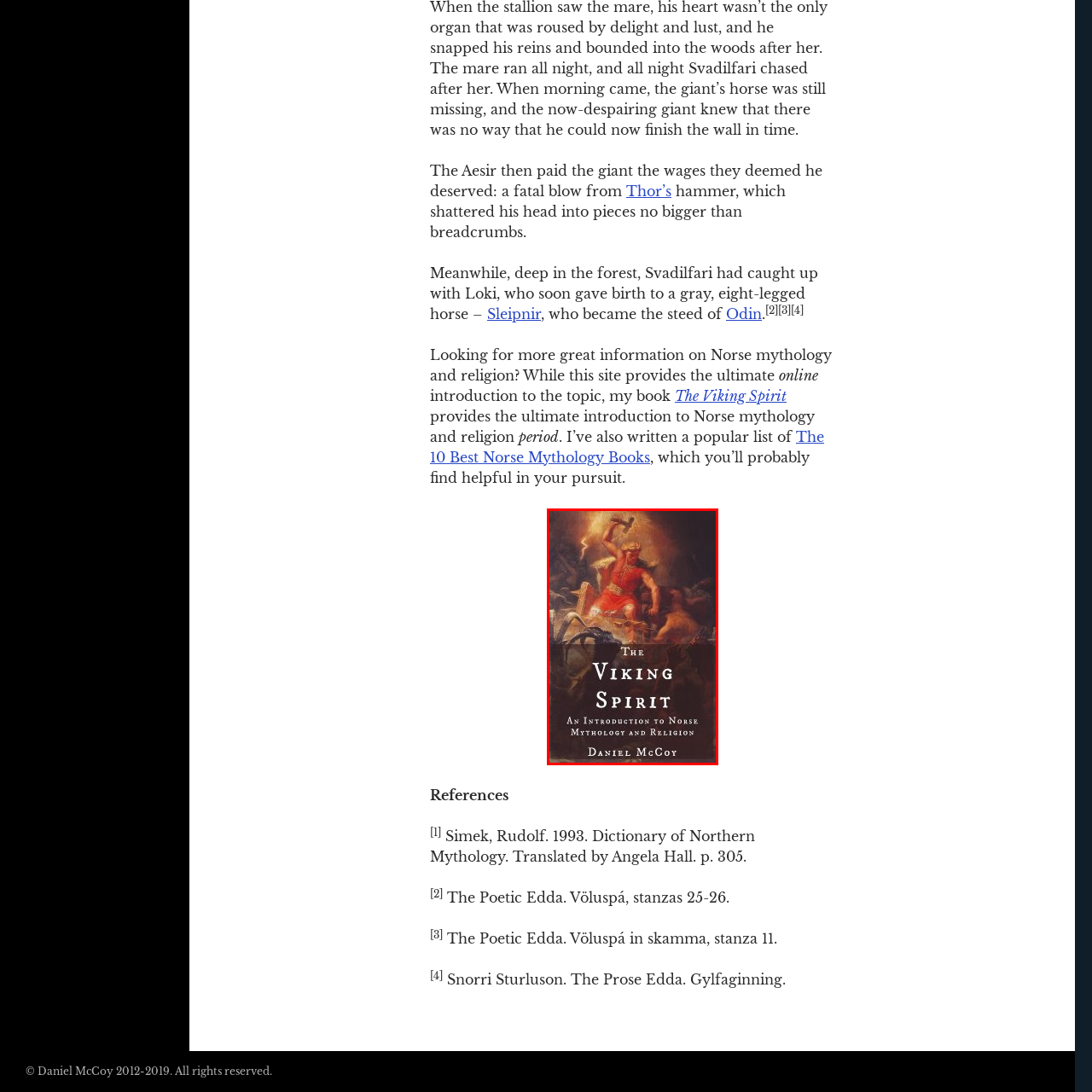Direct your attention to the area enclosed by the green rectangle and deliver a comprehensive answer to the subsequent question, using the image as your reference: 
What is the focus of the book?

The subtitle of the book emphasizes its focus on Norse mythology and religion, indicating that the book is an introduction to these topics, which are central to the cultural heritage of the Vikings.